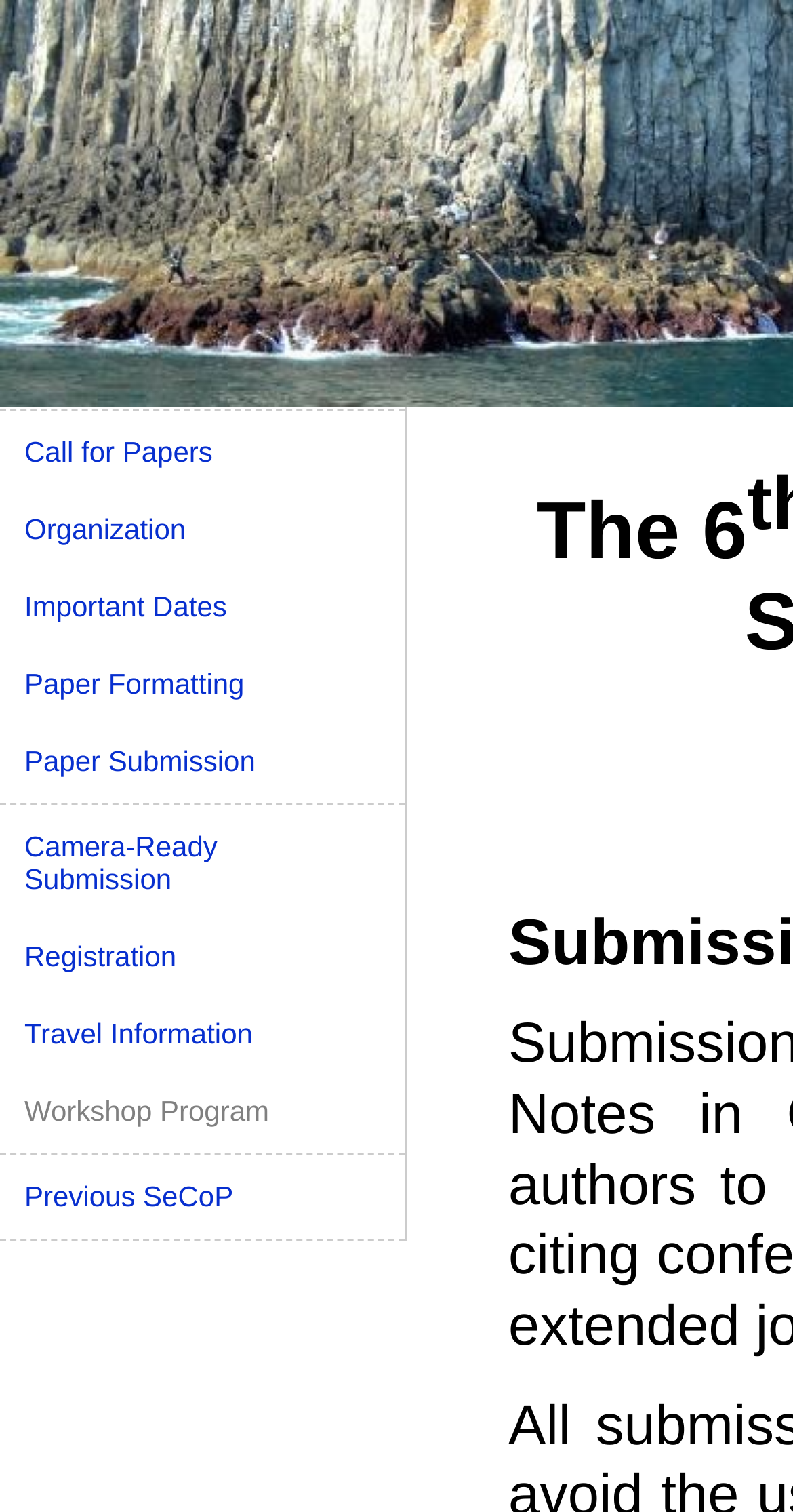Is there a link to submit a paper? Analyze the screenshot and reply with just one word or a short phrase.

Yes